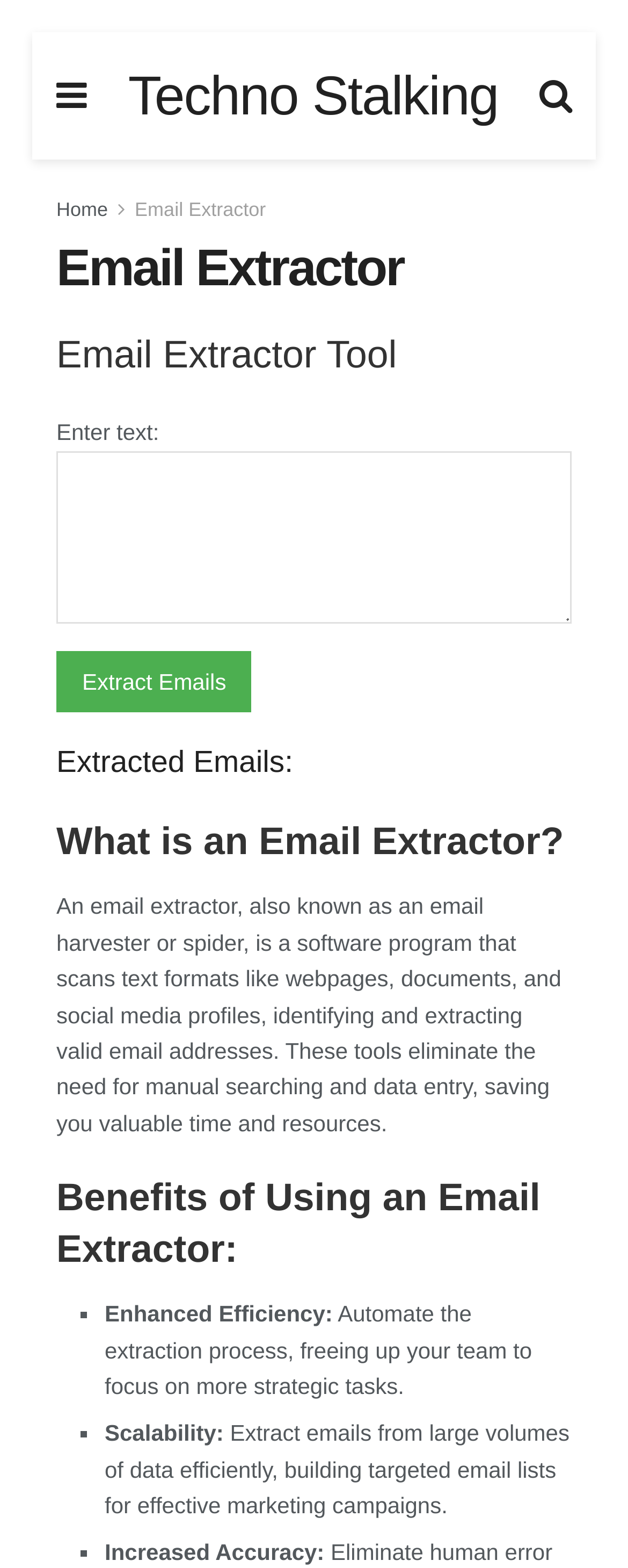Bounding box coordinates should be in the format (top-left x, top-left y, bottom-right x, bottom-right y) and all values should be floating point numbers between 0 and 1. Determine the bounding box coordinate for the UI element described as: Home

[0.09, 0.126, 0.172, 0.141]